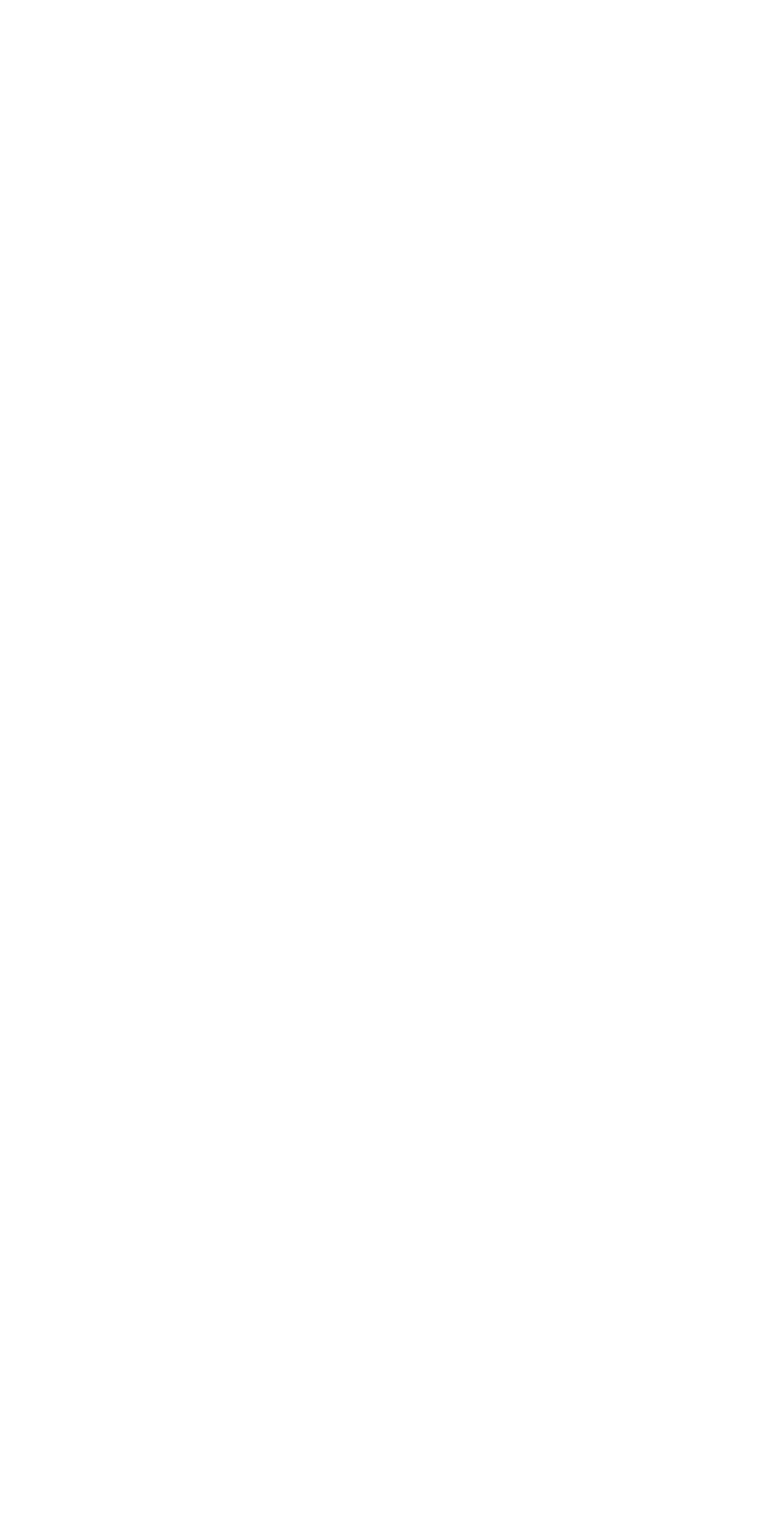Identify the bounding box coordinates for the UI element mentioned here: "#MINDTHEFYOUTURE". Provide the coordinates as four float values between 0 and 1, i.e., [left, top, right, bottom].

[0.136, 0.406, 0.538, 0.43]